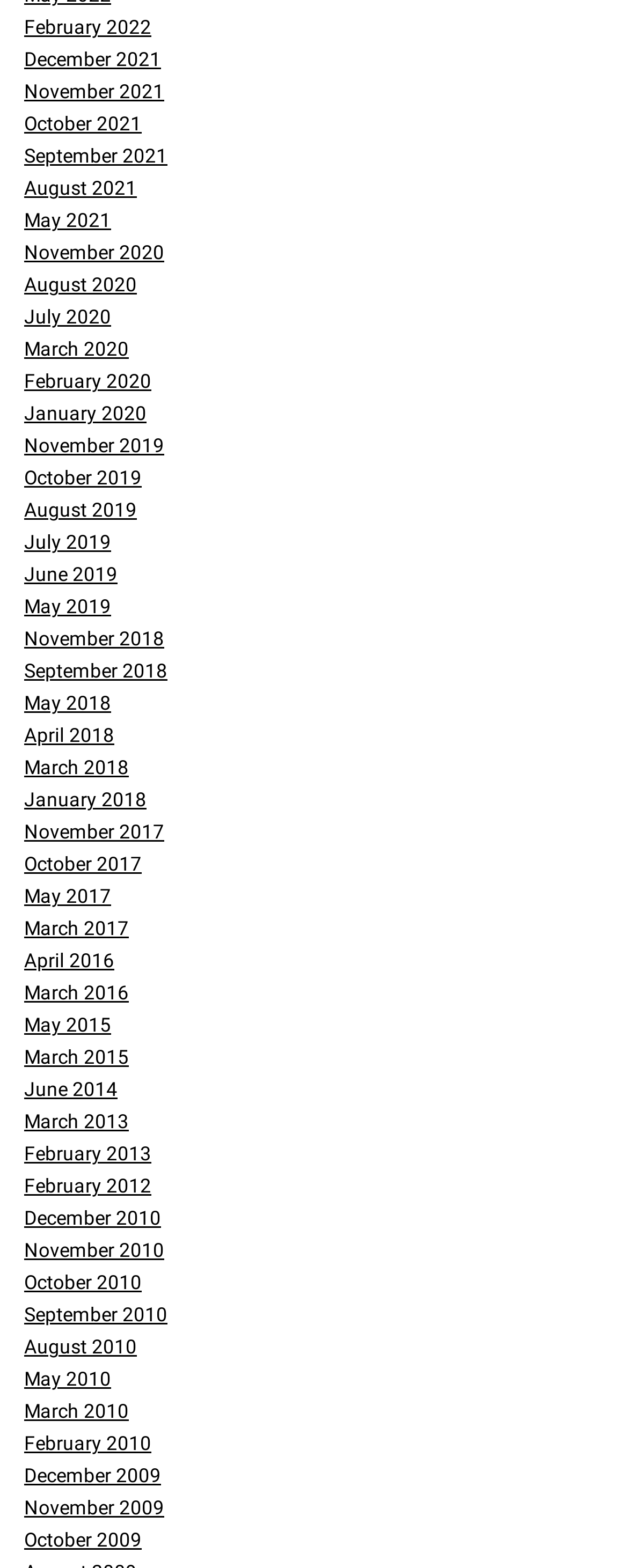Identify the bounding box coordinates of the area that should be clicked in order to complete the given instruction: "View February 2022". The bounding box coordinates should be four float numbers between 0 and 1, i.e., [left, top, right, bottom].

[0.038, 0.01, 0.241, 0.025]